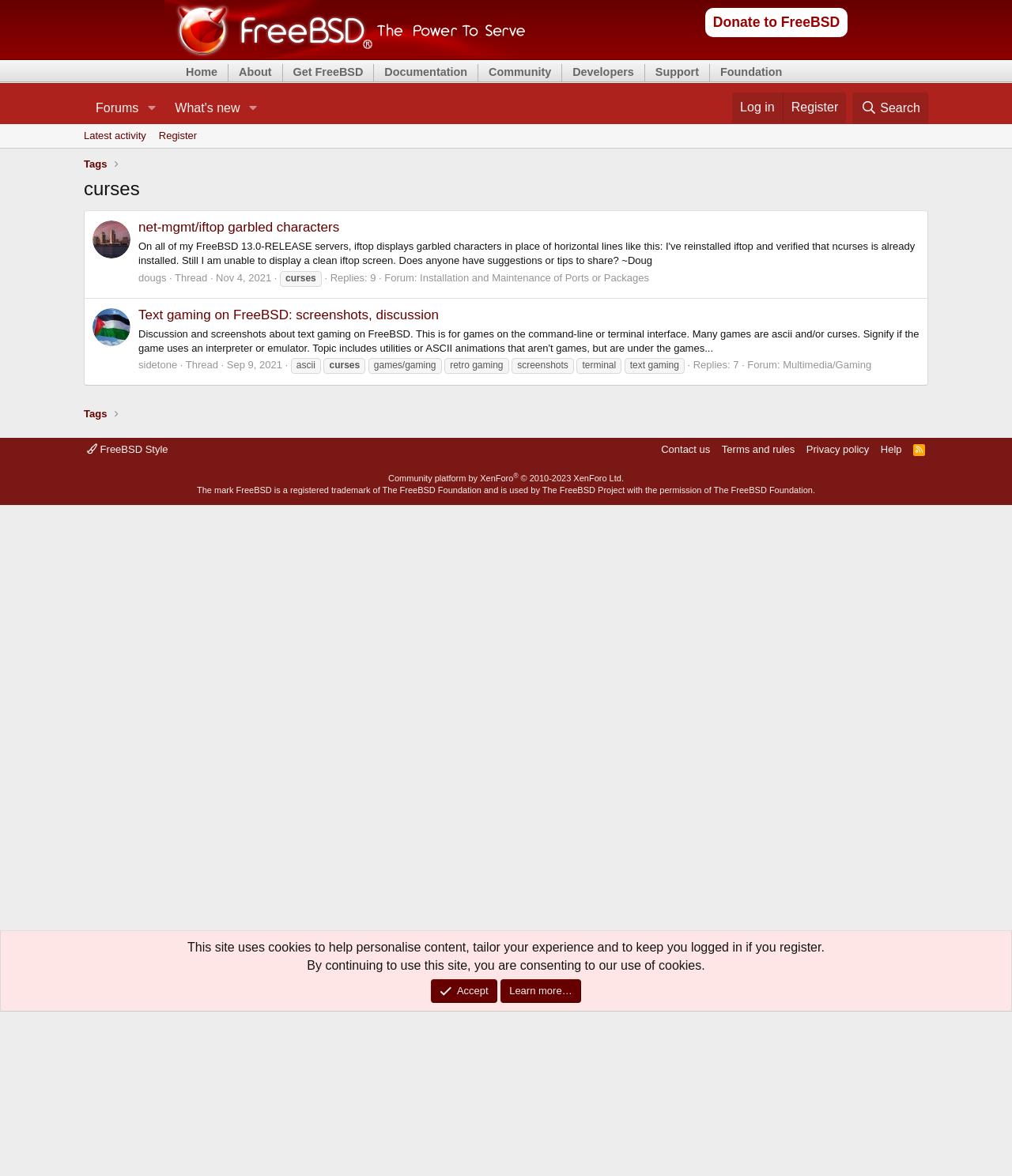Determine the bounding box coordinates of the section to be clicked to follow the instruction: "Go to the 'Home' page". The coordinates should be given as four float numbers between 0 and 1, formatted as [left, top, right, bottom].

[0.181, 0.055, 0.217, 0.068]